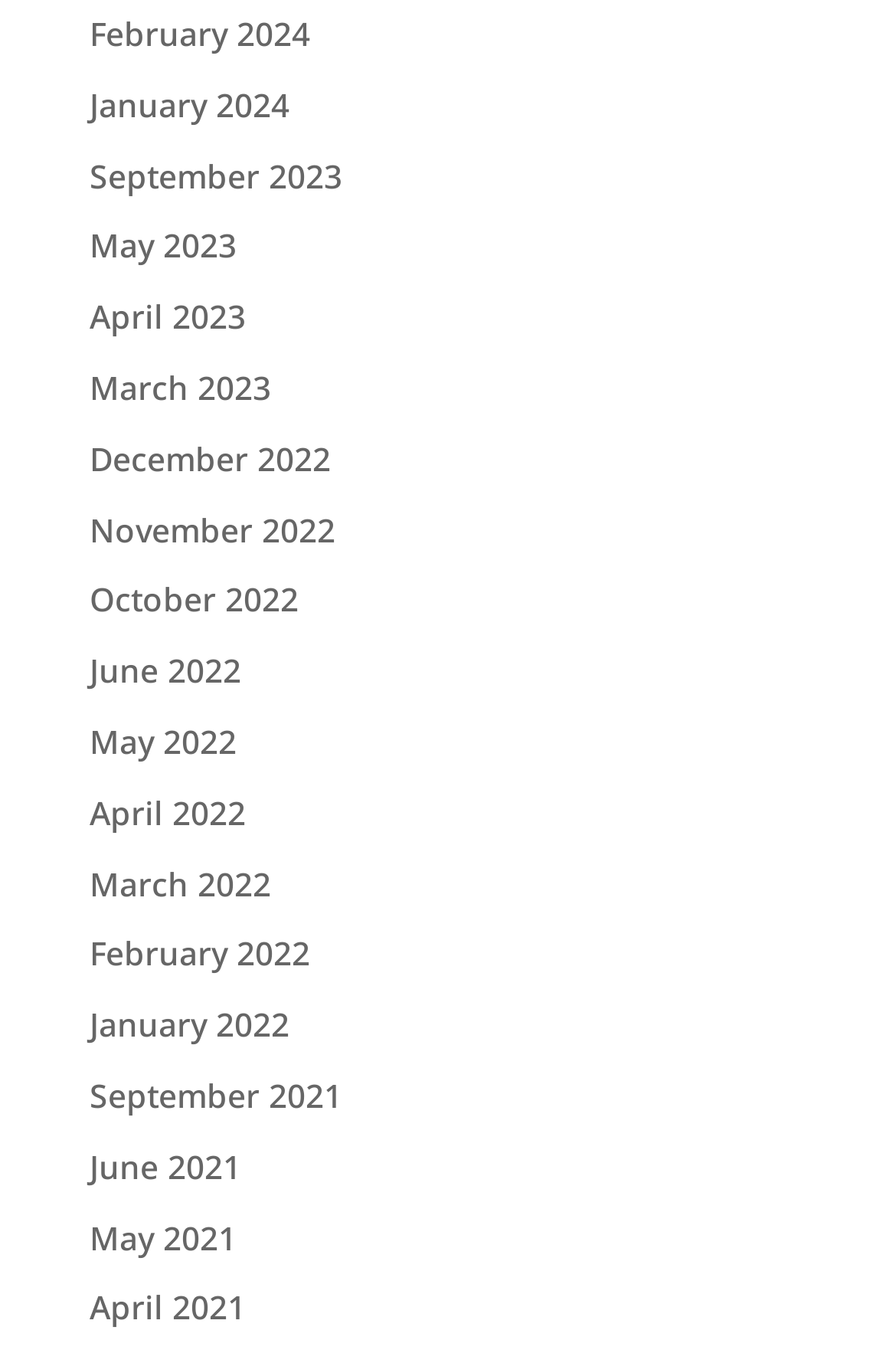Are there any months listed for the year 2020?
Give a detailed and exhaustive answer to the question.

I looked at the list of links and did not find any months listed for the year 2020.